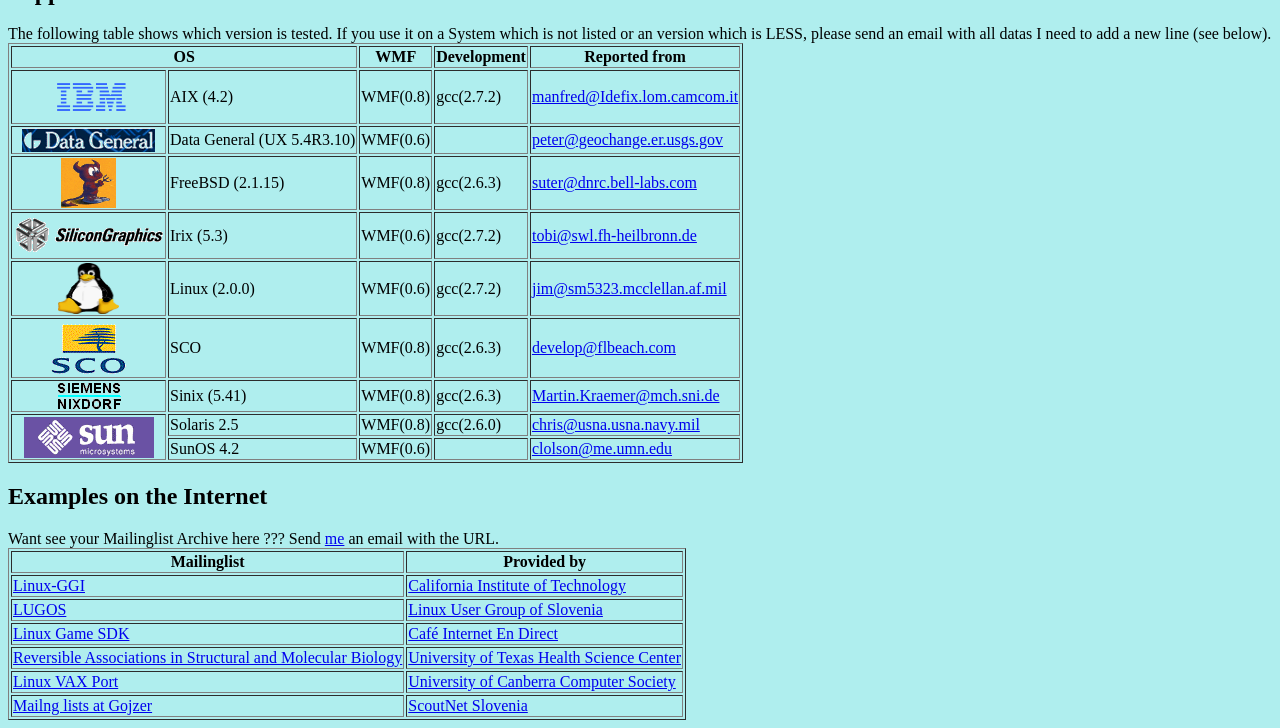Could you indicate the bounding box coordinates of the region to click in order to complete this instruction: "View the examples on the Internet".

[0.006, 0.664, 0.994, 0.701]